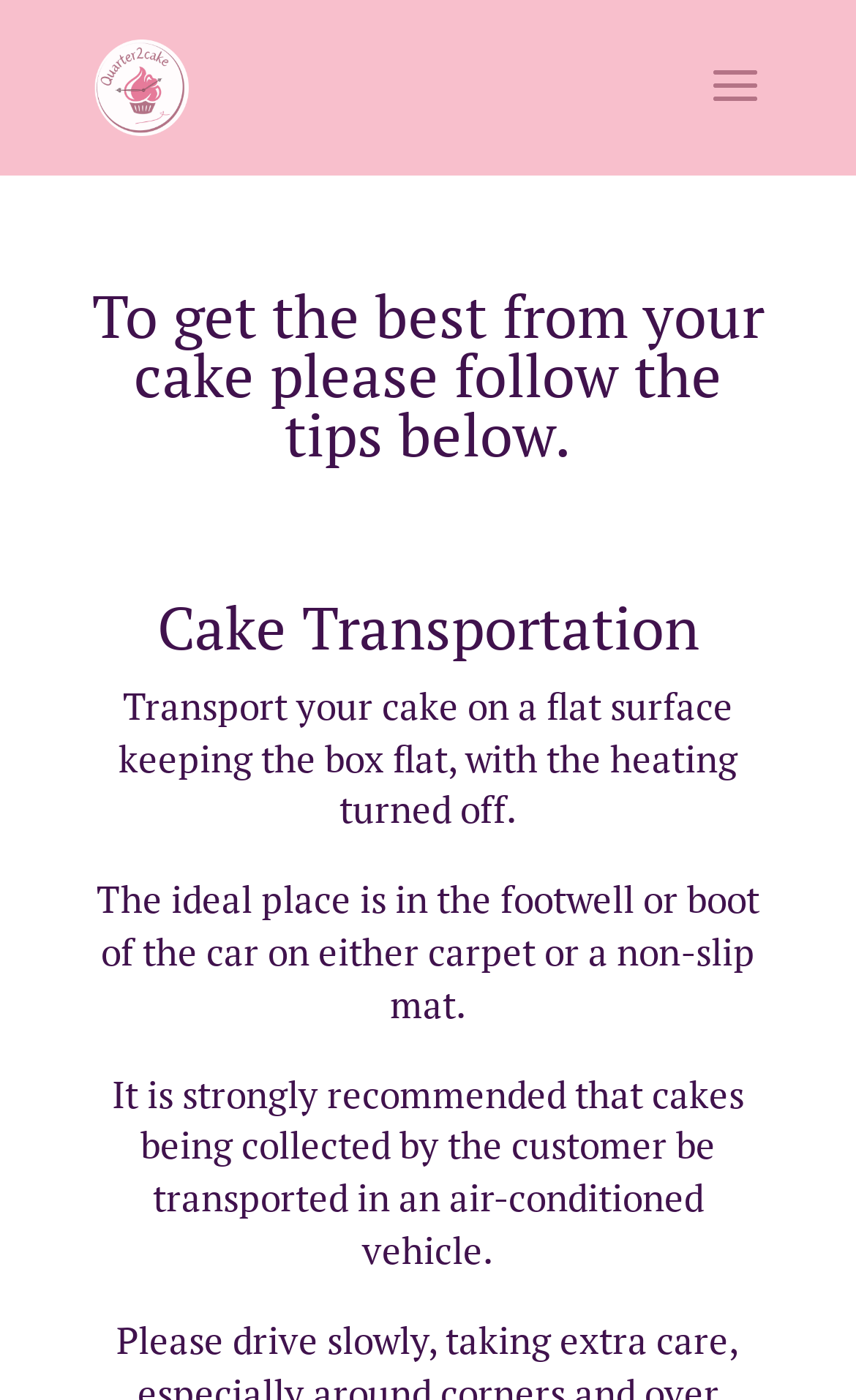Respond to the question below with a single word or phrase: Is air-conditioning recommended for cake transportation?

Yes